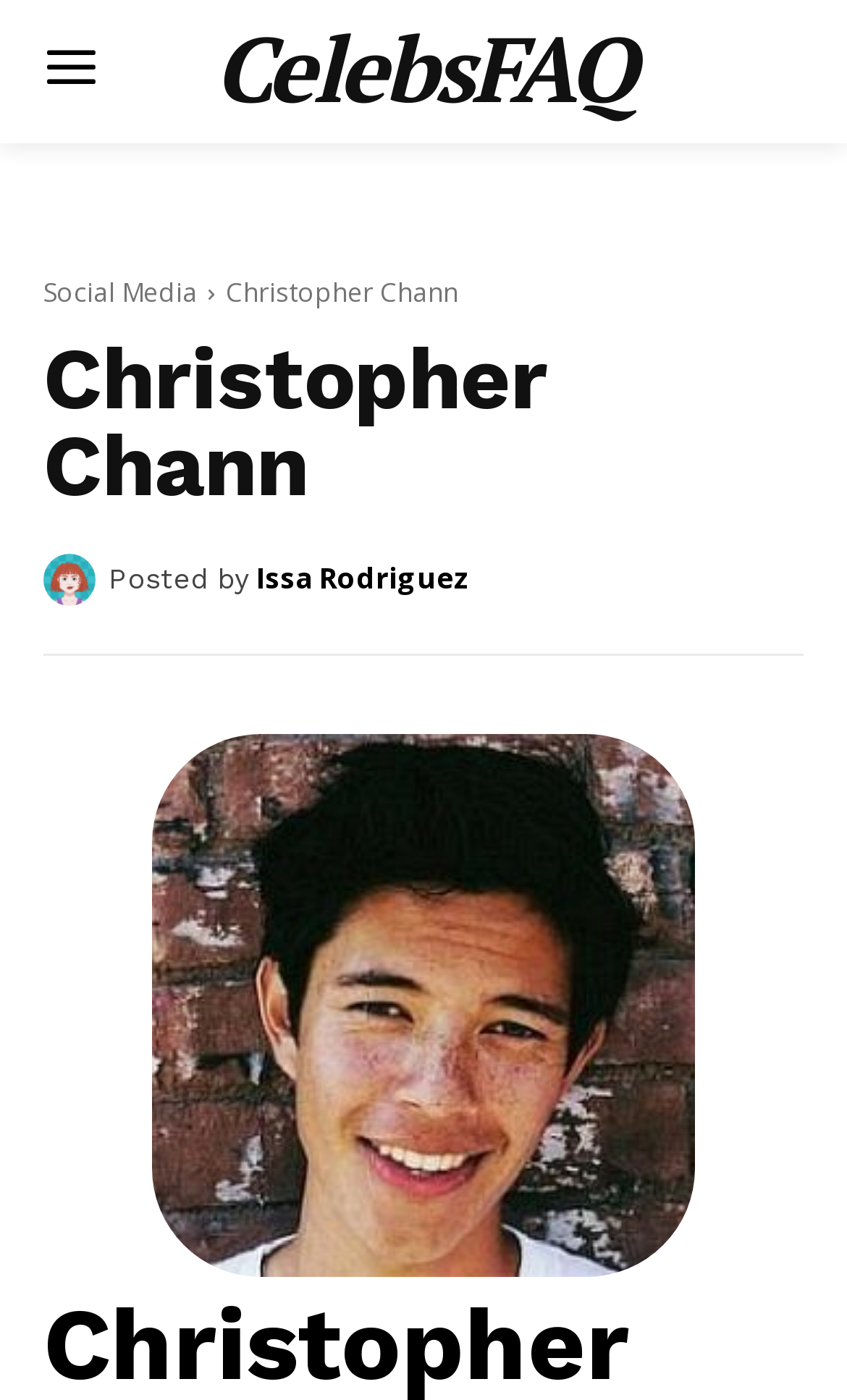Extract the bounding box coordinates for the HTML element that matches this description: "CelebsFAQ". The coordinates should be four float numbers between 0 and 1, i.e., [left, top, right, bottom].

[0.186, 0.009, 0.814, 0.087]